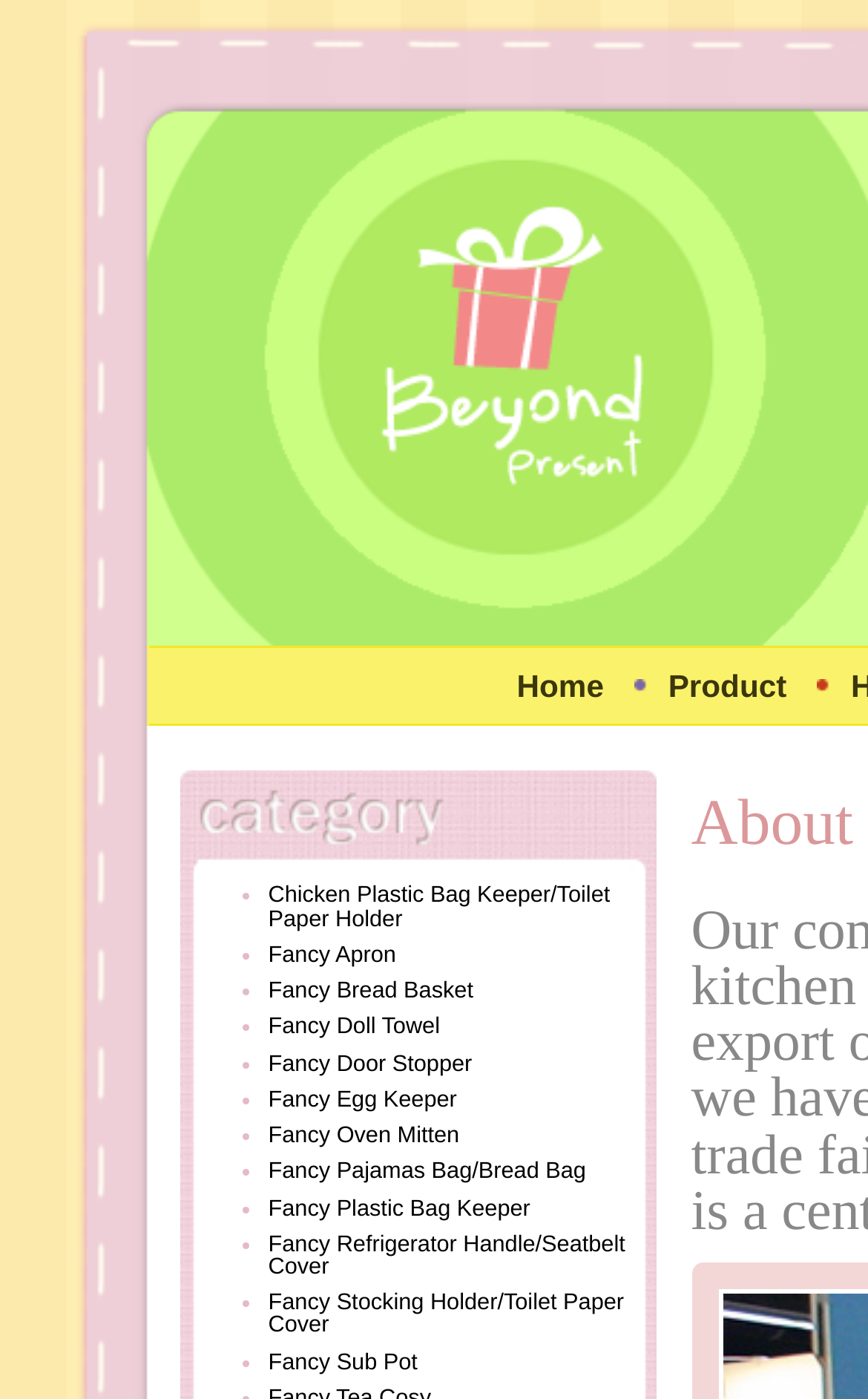Please locate the bounding box coordinates for the element that should be clicked to achieve the following instruction: "Click the Beyonr Present Logo". Ensure the coordinates are given as four float numbers between 0 and 1, i.e., [left, top, right, bottom].

[0.386, 0.306, 0.796, 0.363]